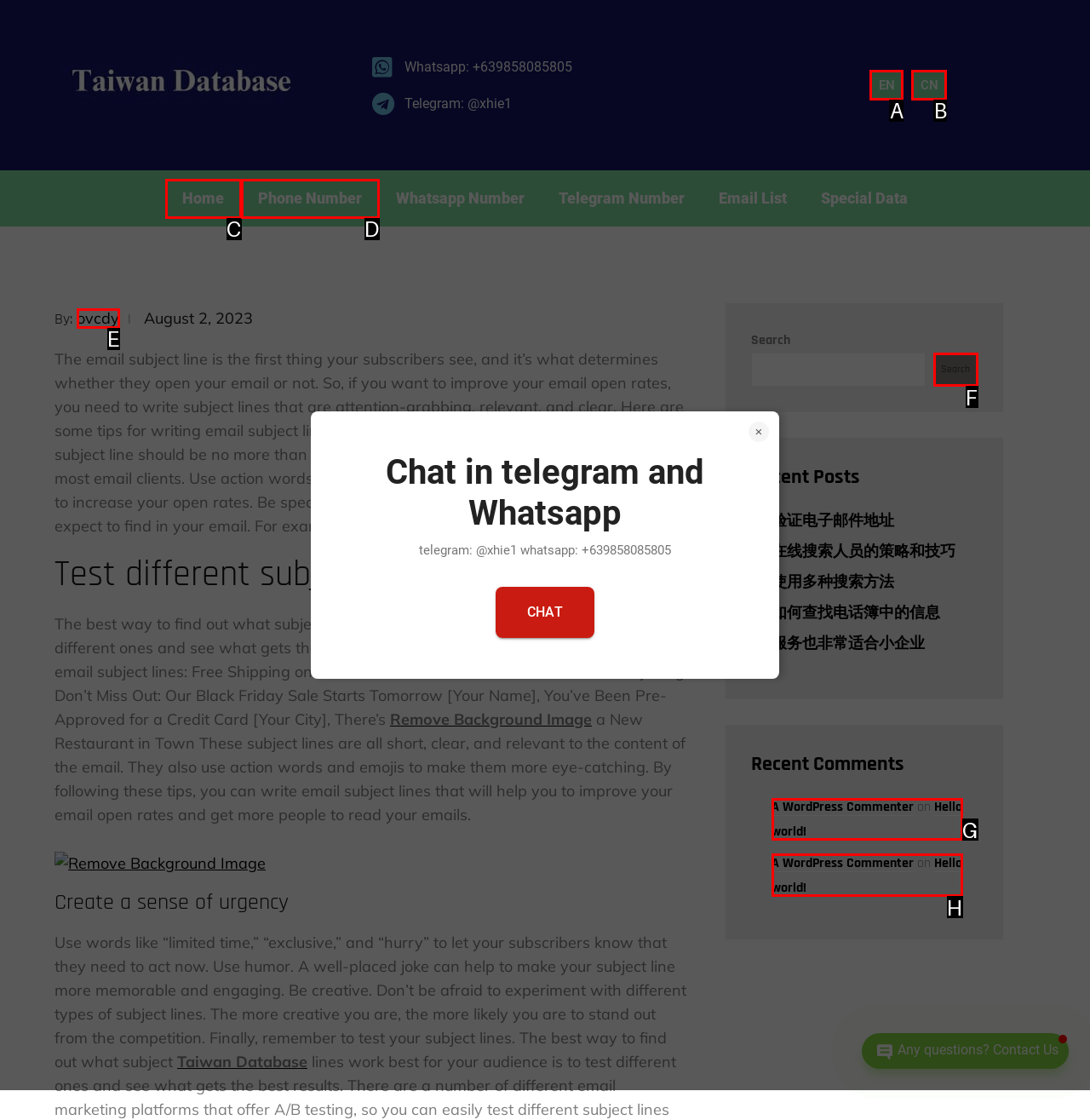Which option should I select to accomplish the task: Search? Respond with the corresponding letter from the given choices.

F